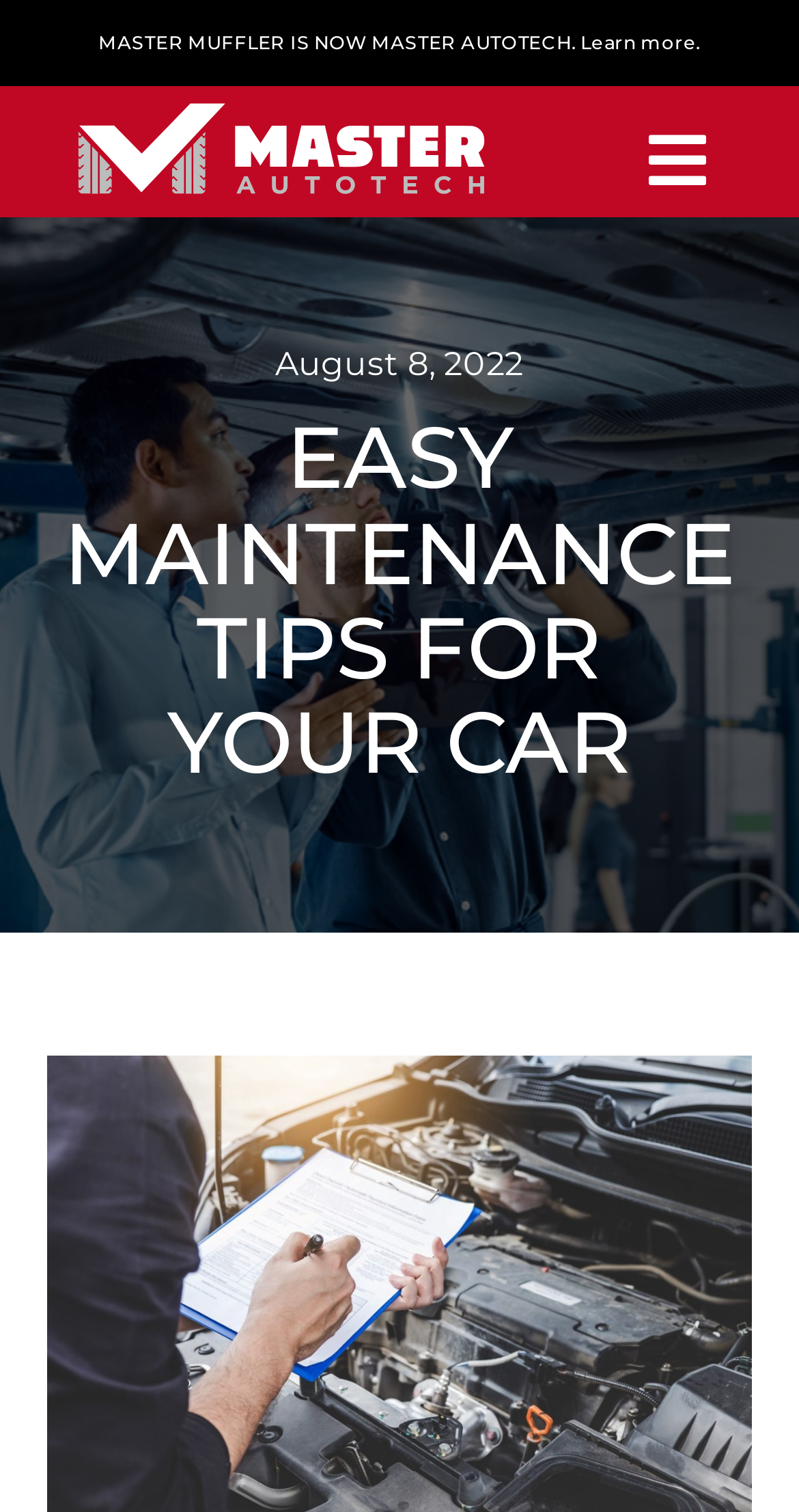What is the main topic of the webpage?
Based on the image, provide a one-word or brief-phrase response.

Car maintenance